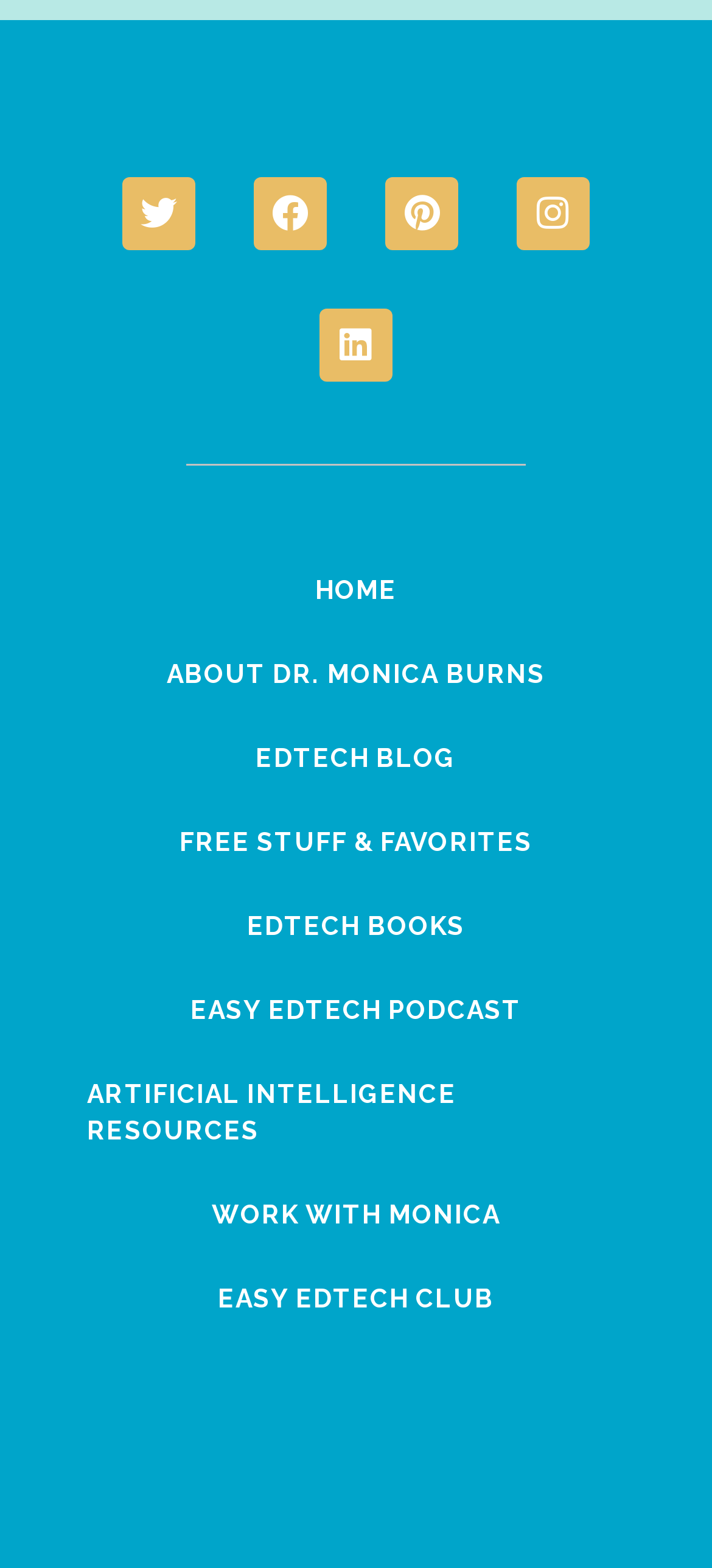Answer the following inquiry with a single word or phrase:
What is the second main navigation link?

ABOUT DR. MONICA BURNS